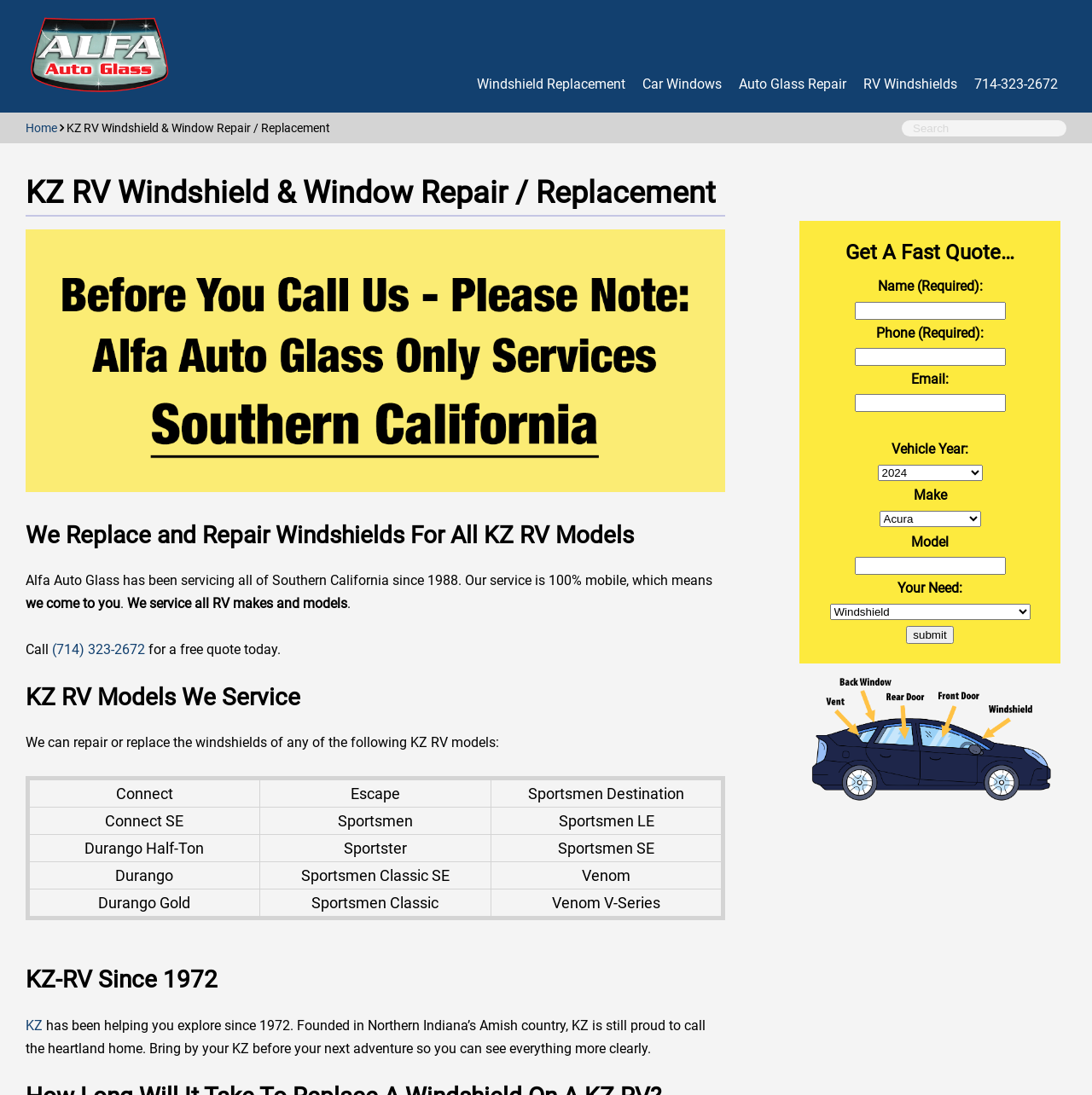Specify the bounding box coordinates for the region that must be clicked to perform the given instruction: "Submit the form".

[0.83, 0.572, 0.873, 0.588]